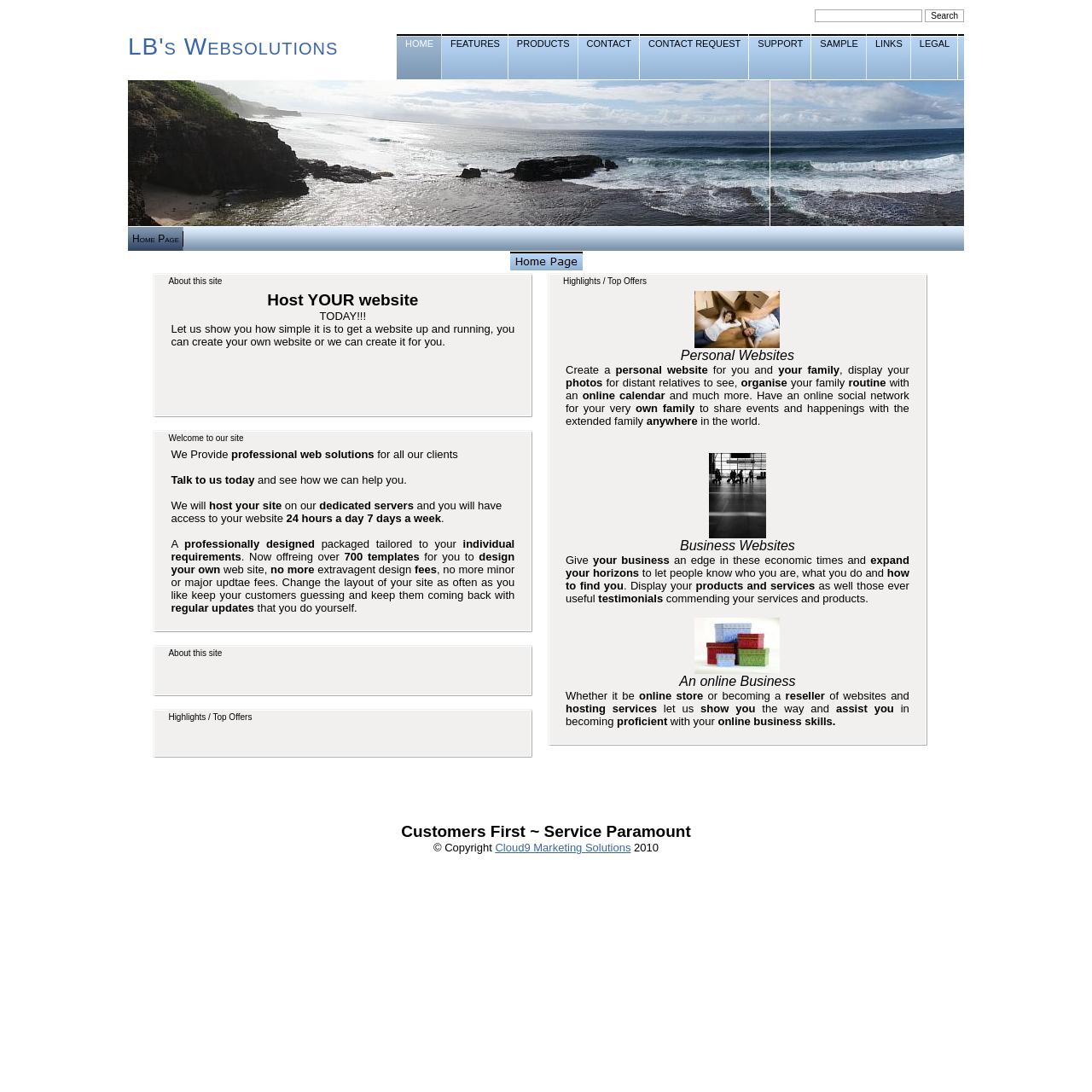Identify the bounding box coordinates of the region I need to click to complete this instruction: "View FEATURES".

[0.405, 0.031, 0.466, 0.077]